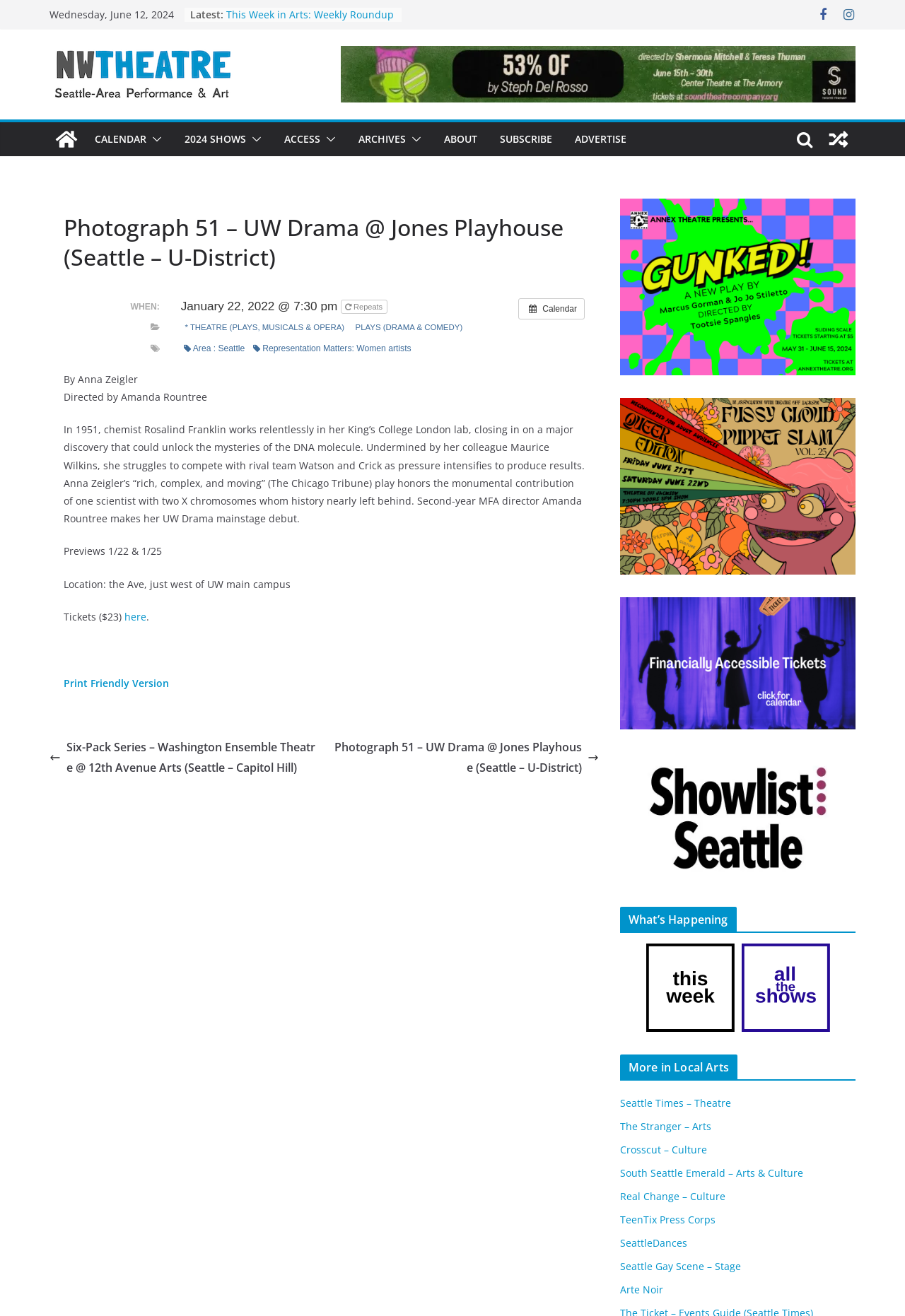Please identify the bounding box coordinates of the region to click in order to complete the given instruction: "View a random post". The coordinates should be four float numbers between 0 and 1, i.e., [left, top, right, bottom].

[0.908, 0.093, 0.945, 0.119]